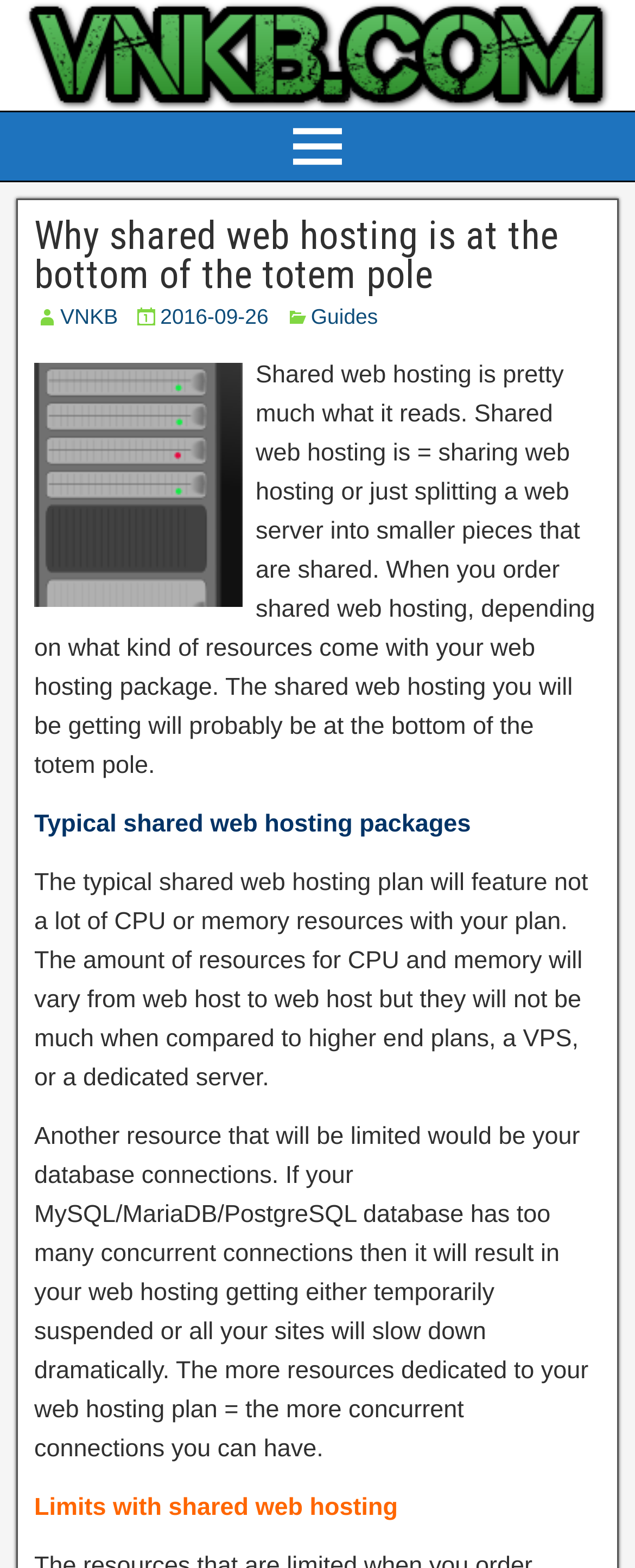Please provide a one-word or short phrase answer to the question:
What is the category of the webpage content?

Guides